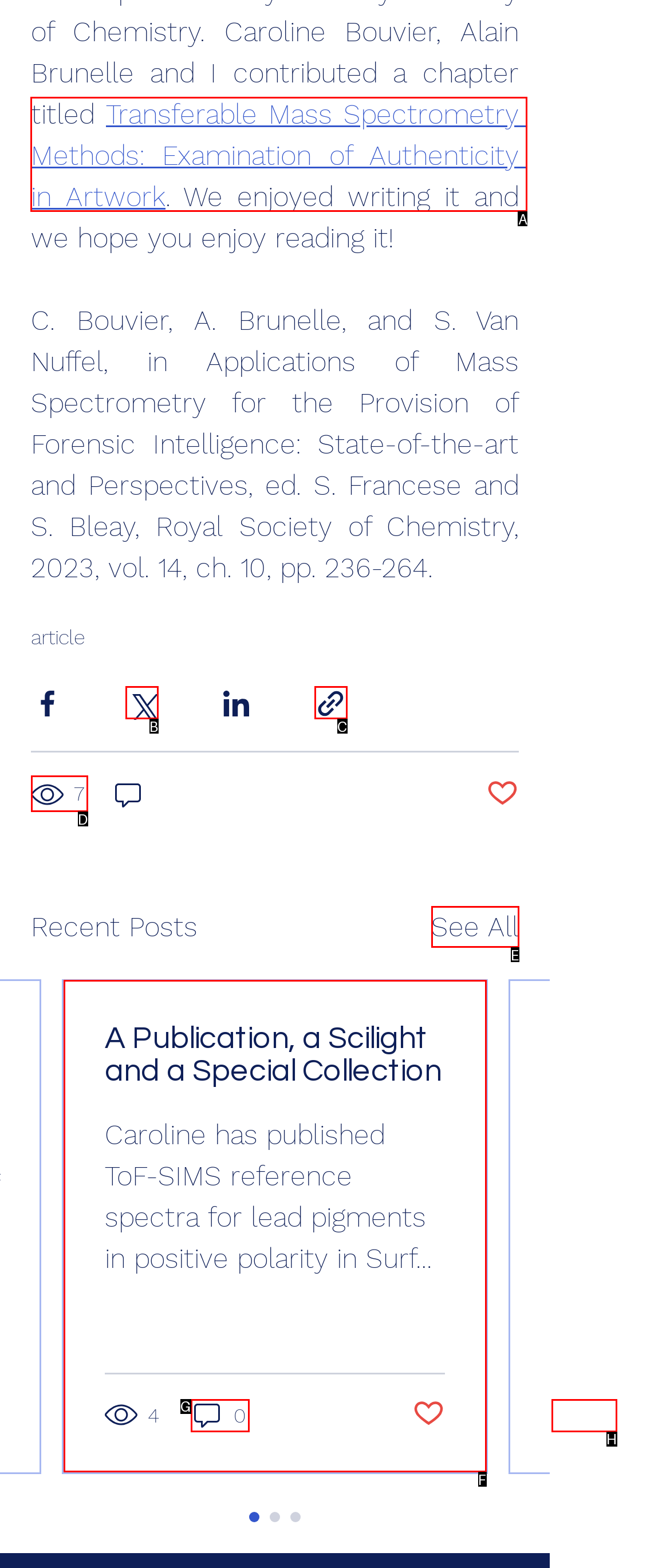Determine the right option to click to perform this task: Read the article about transferable mass spectrometry methods
Answer with the correct letter from the given choices directly.

A